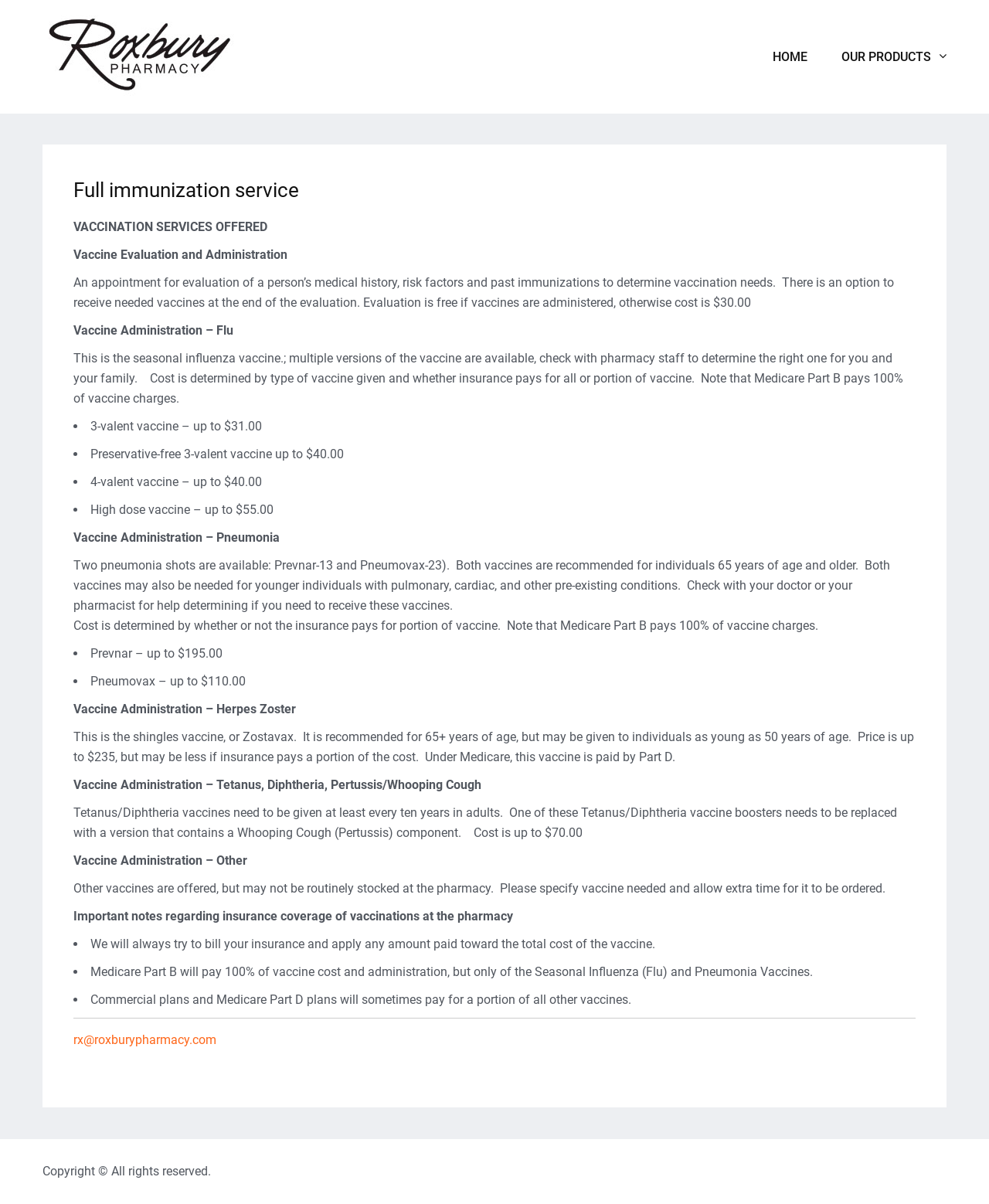What is the cost of the Vaccine Evaluation and Administration?
Based on the image, answer the question with as much detail as possible.

According to the webpage, the cost of the Vaccine Evaluation and Administration is $30.00, but it is free if vaccines are administered.